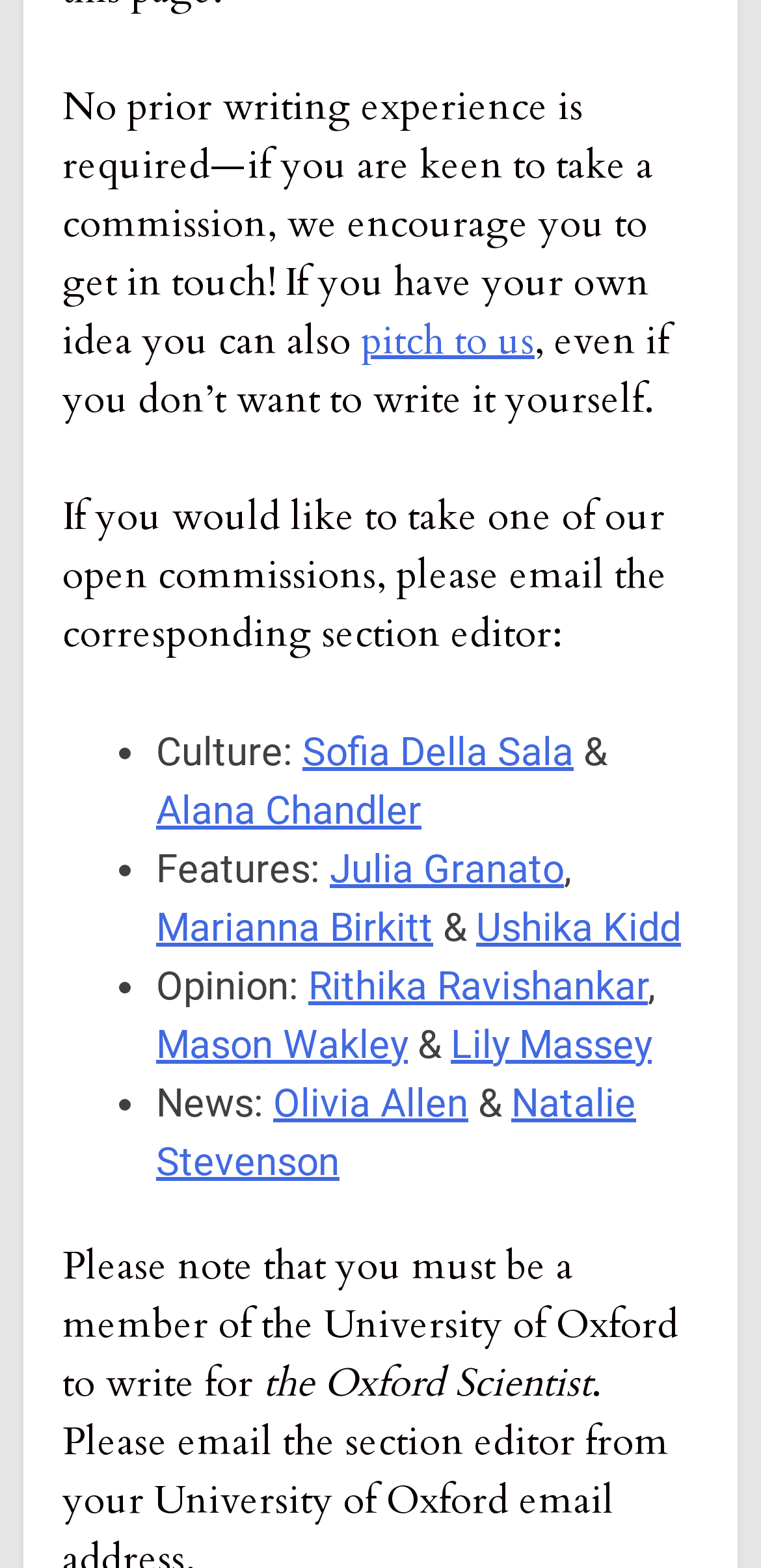Please identify the bounding box coordinates of the element's region that should be clicked to execute the following instruction: "contact Sofia Della Sala". The bounding box coordinates must be four float numbers between 0 and 1, i.e., [left, top, right, bottom].

[0.397, 0.464, 0.754, 0.494]